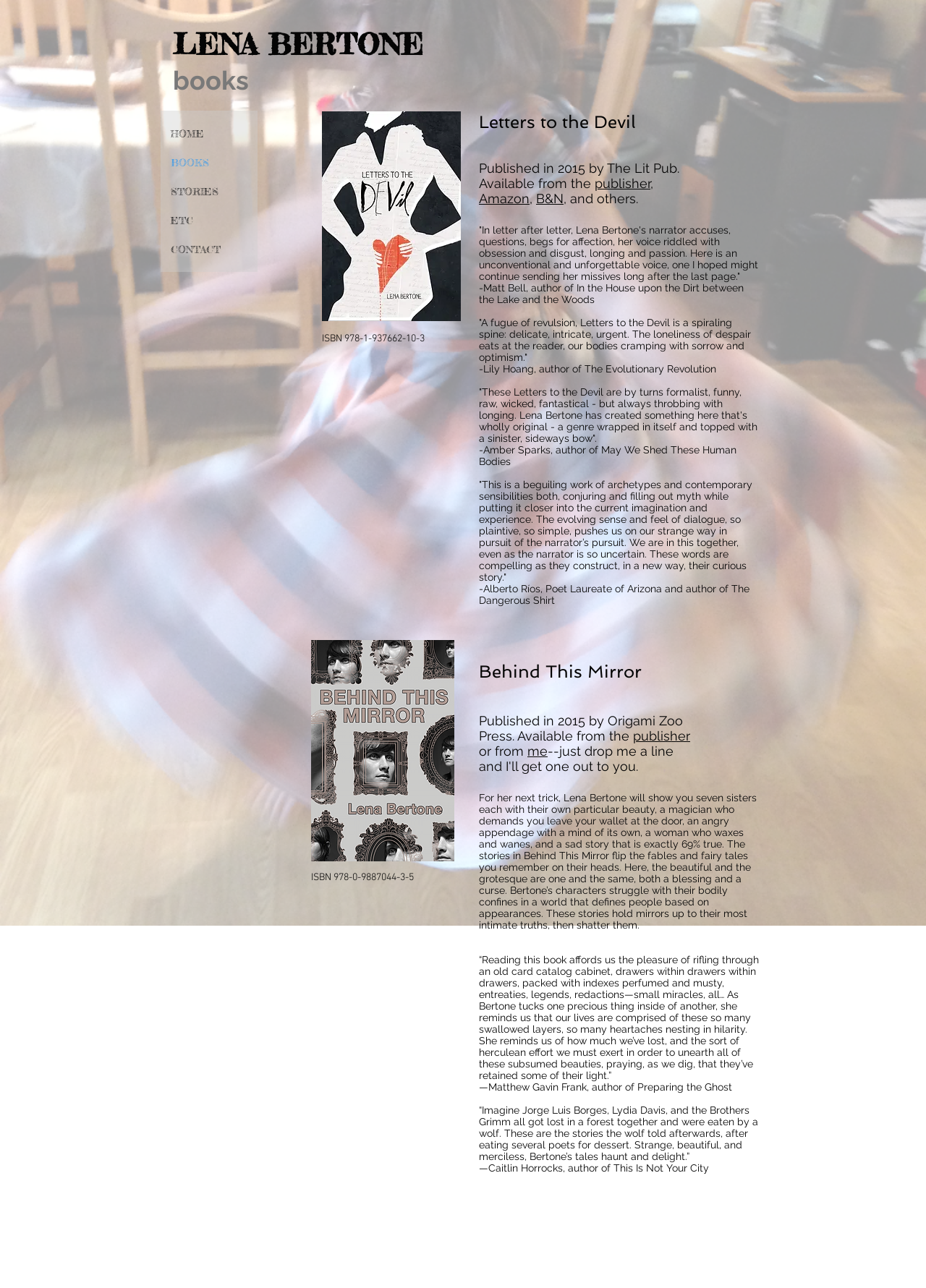Please provide a brief answer to the question using only one word or phrase: 
How many links are there in the navigation section?

5